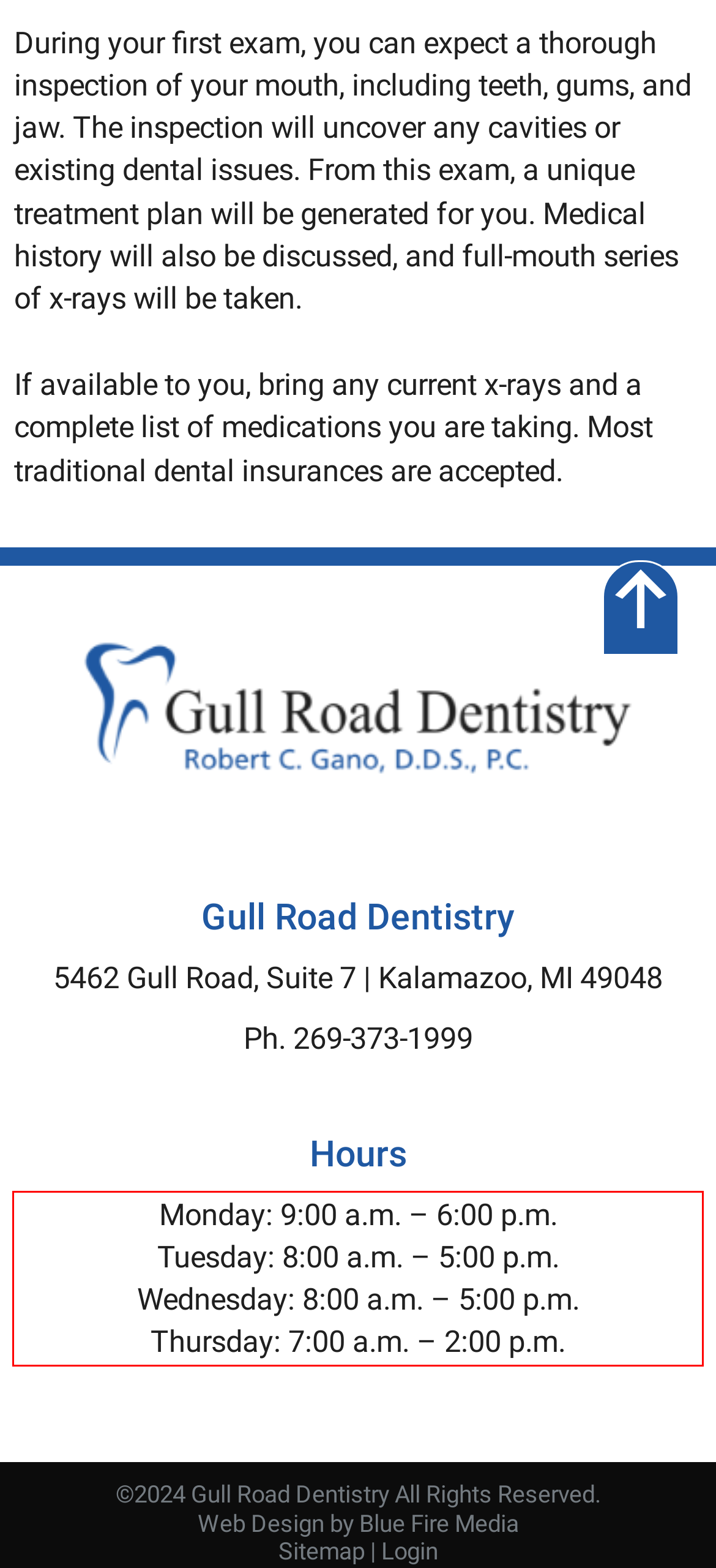Identify and extract the text within the red rectangle in the screenshot of the webpage.

Monday: 9:00 a.m. – 6:00 p.m. Tuesday: 8:00 a.m. – 5:00 p.m. Wednesday: 8:00 a.m. – 5:00 p.m. Thursday: 7:00 a.m. – 2:00 p.m.